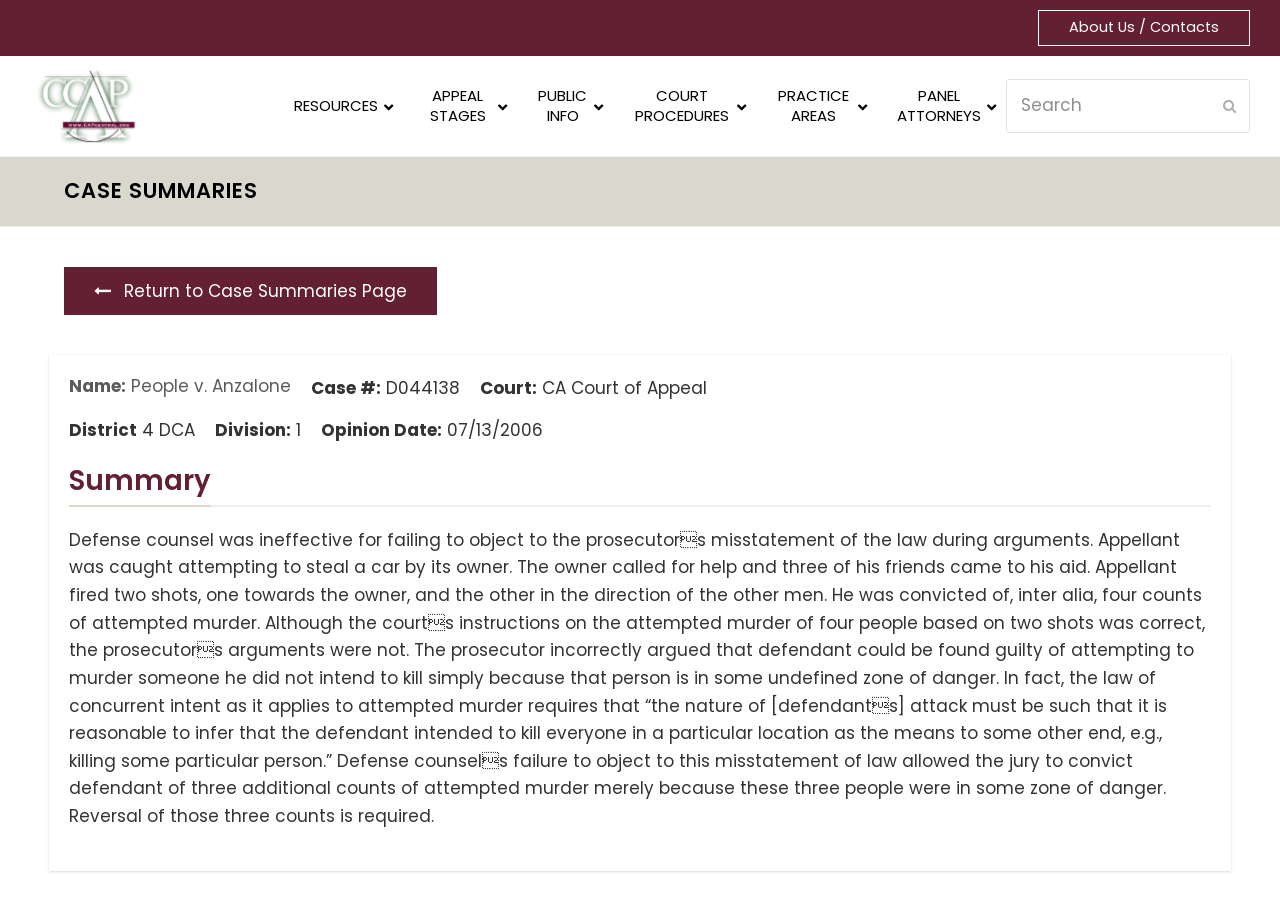Specify the bounding box coordinates of the area that needs to be clicked to achieve the following instruction: "Click the 'CCAP' link".

[0.023, 0.103, 0.11, 0.129]